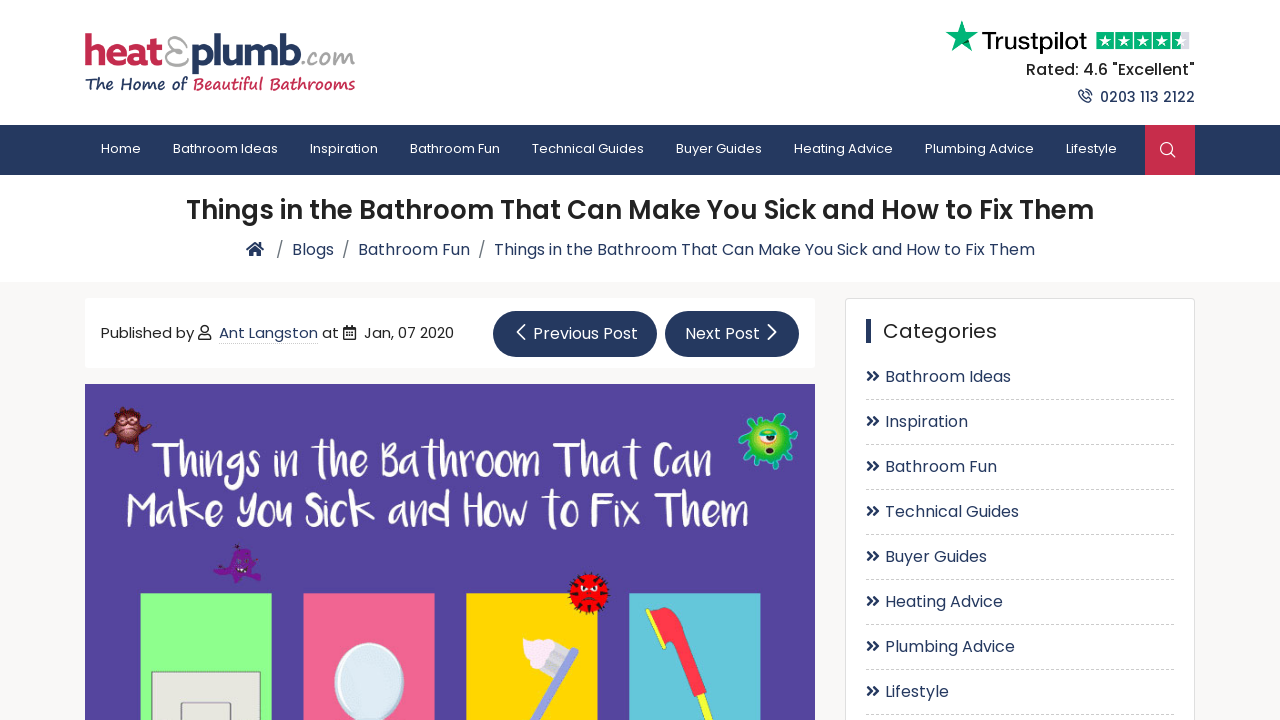Please specify the bounding box coordinates of the element that should be clicked to execute the given instruction: 'Read the article'. Ensure the coordinates are four float numbers between 0 and 1, expressed as [left, top, right, bottom].

[0.0, 0.27, 1.0, 0.314]